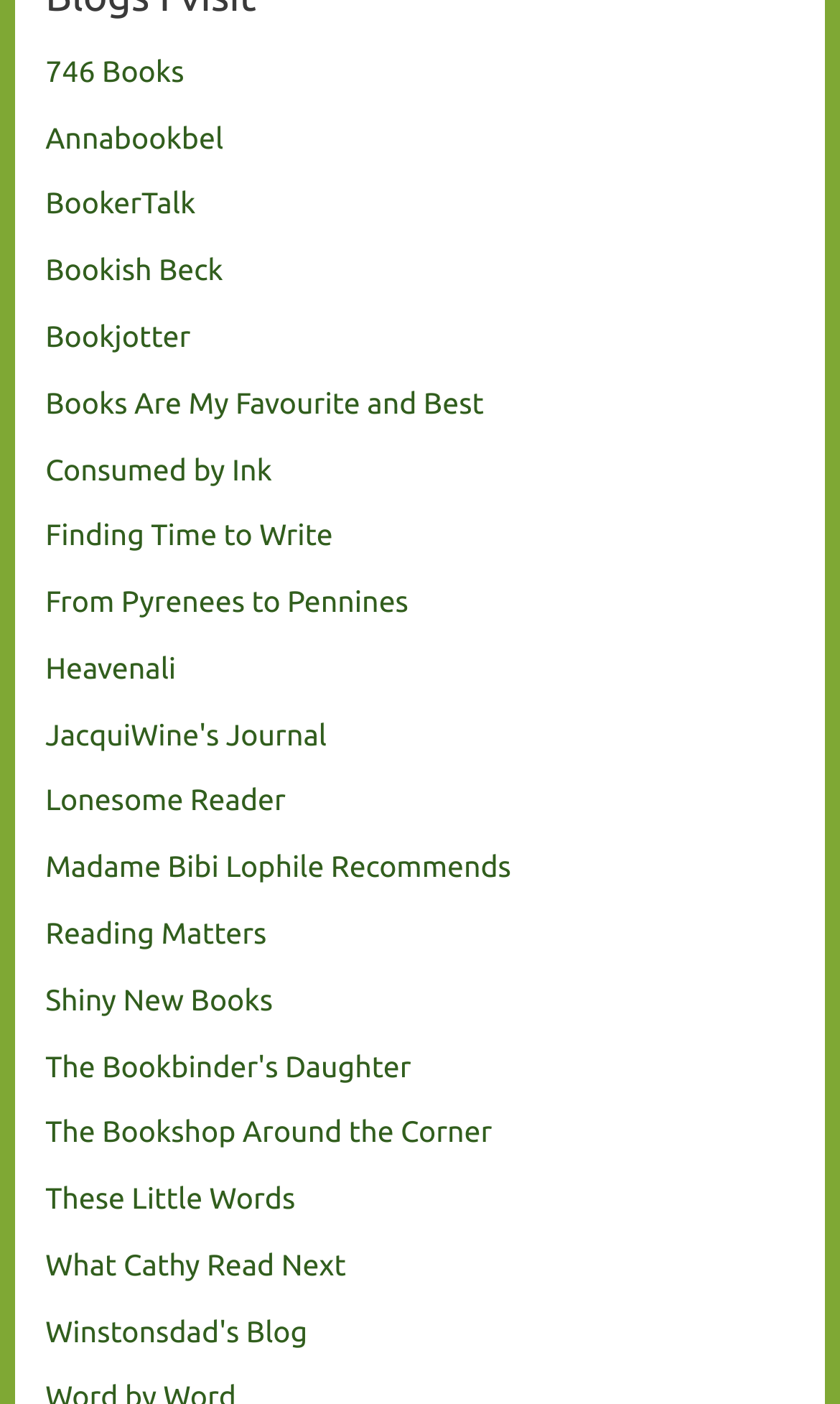What is the first book blog listed?
Using the visual information, reply with a single word or short phrase.

746 Books